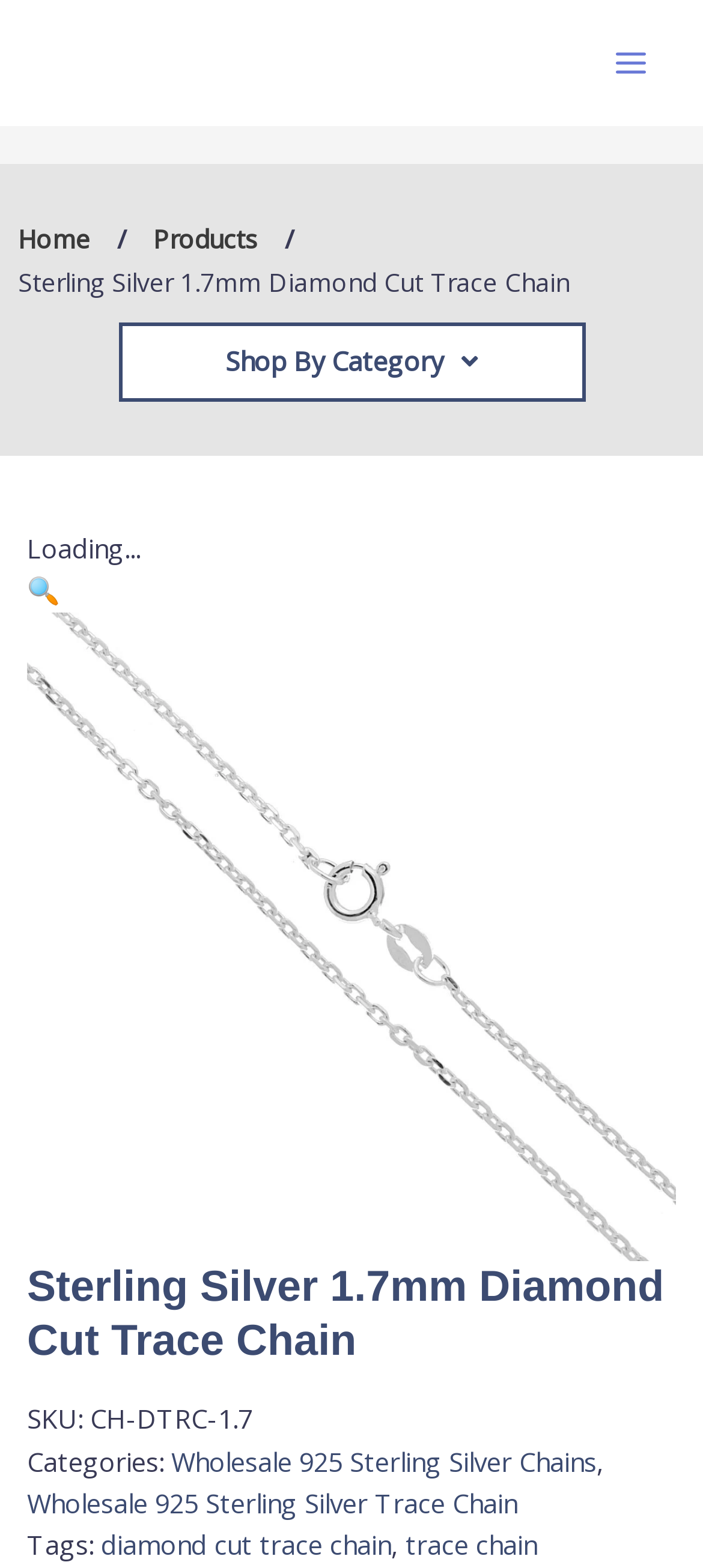Identify the main title of the webpage and generate its text content.

Sterling Silver 1.7mm Diamond Cut Trace Chain